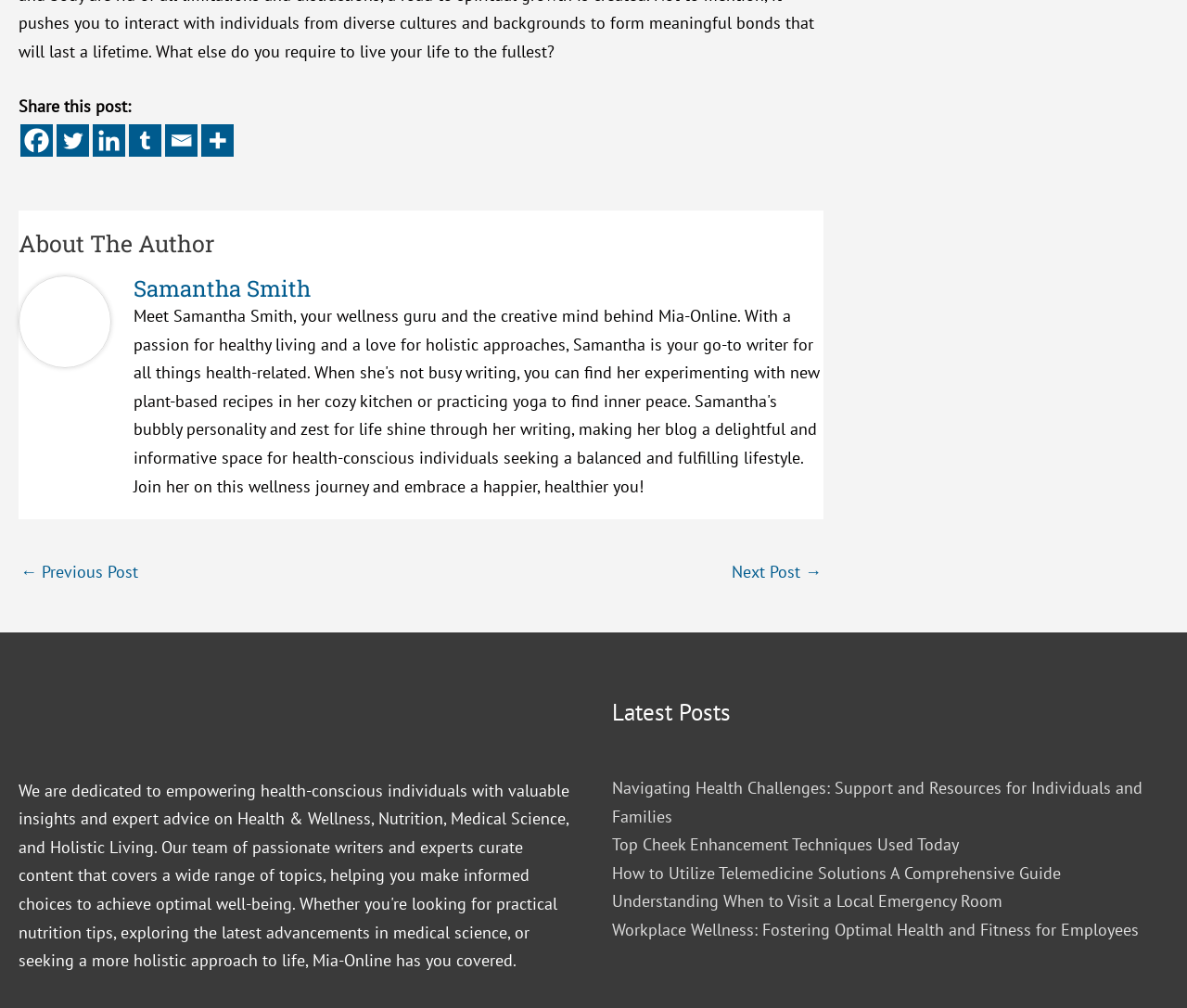Pinpoint the bounding box coordinates of the element to be clicked to execute the instruction: "Go to the next post".

[0.616, 0.55, 0.692, 0.589]